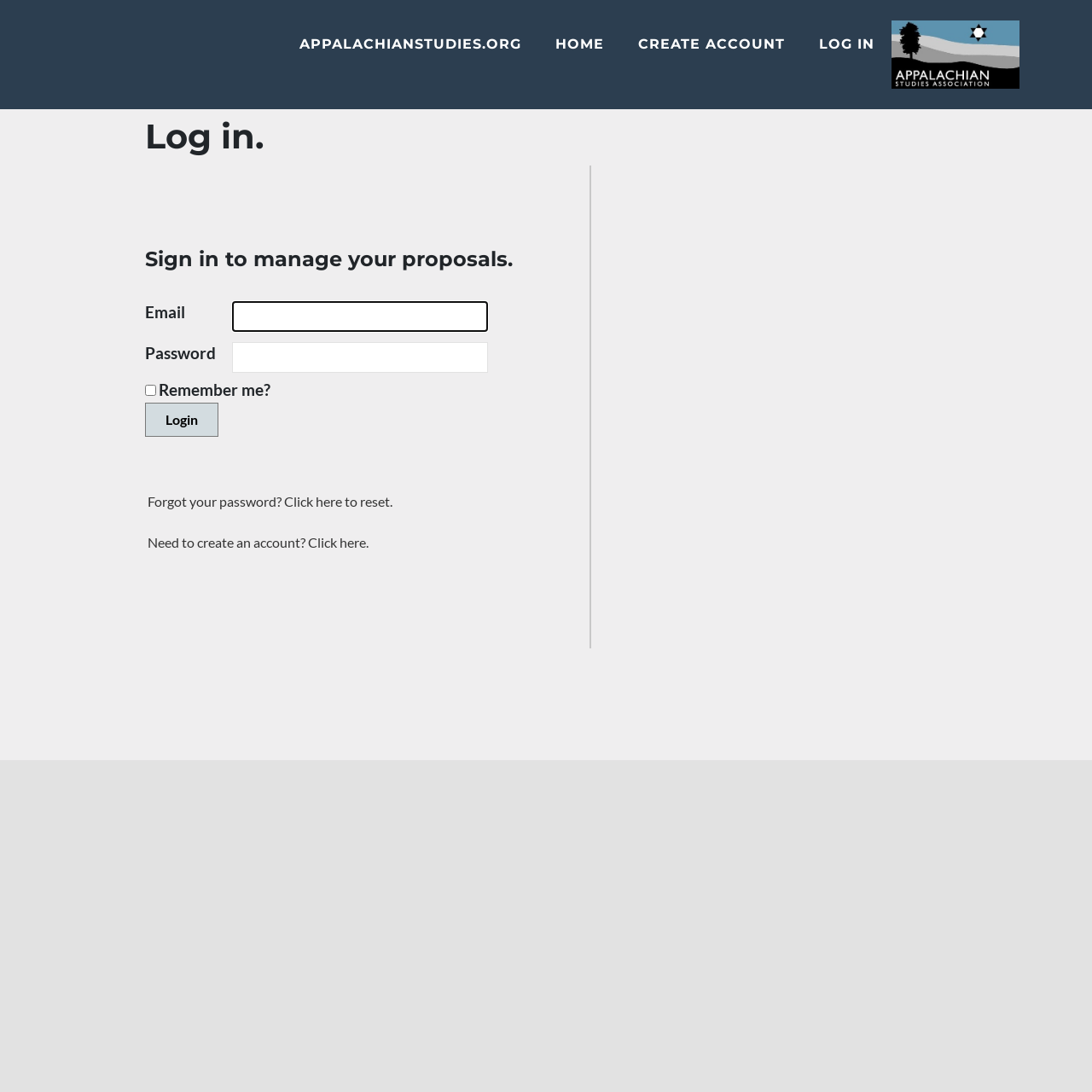Pinpoint the bounding box coordinates of the clickable element needed to complete the instruction: "Click on the 'Forgot your password?' link". The coordinates should be provided as four float numbers between 0 and 1: [left, top, right, bottom].

[0.133, 0.451, 0.362, 0.466]